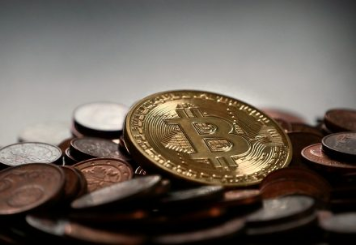Please answer the following question using a single word or phrase: 
What does the 'B' symbol on the Bitcoin represent?

Bitcoin